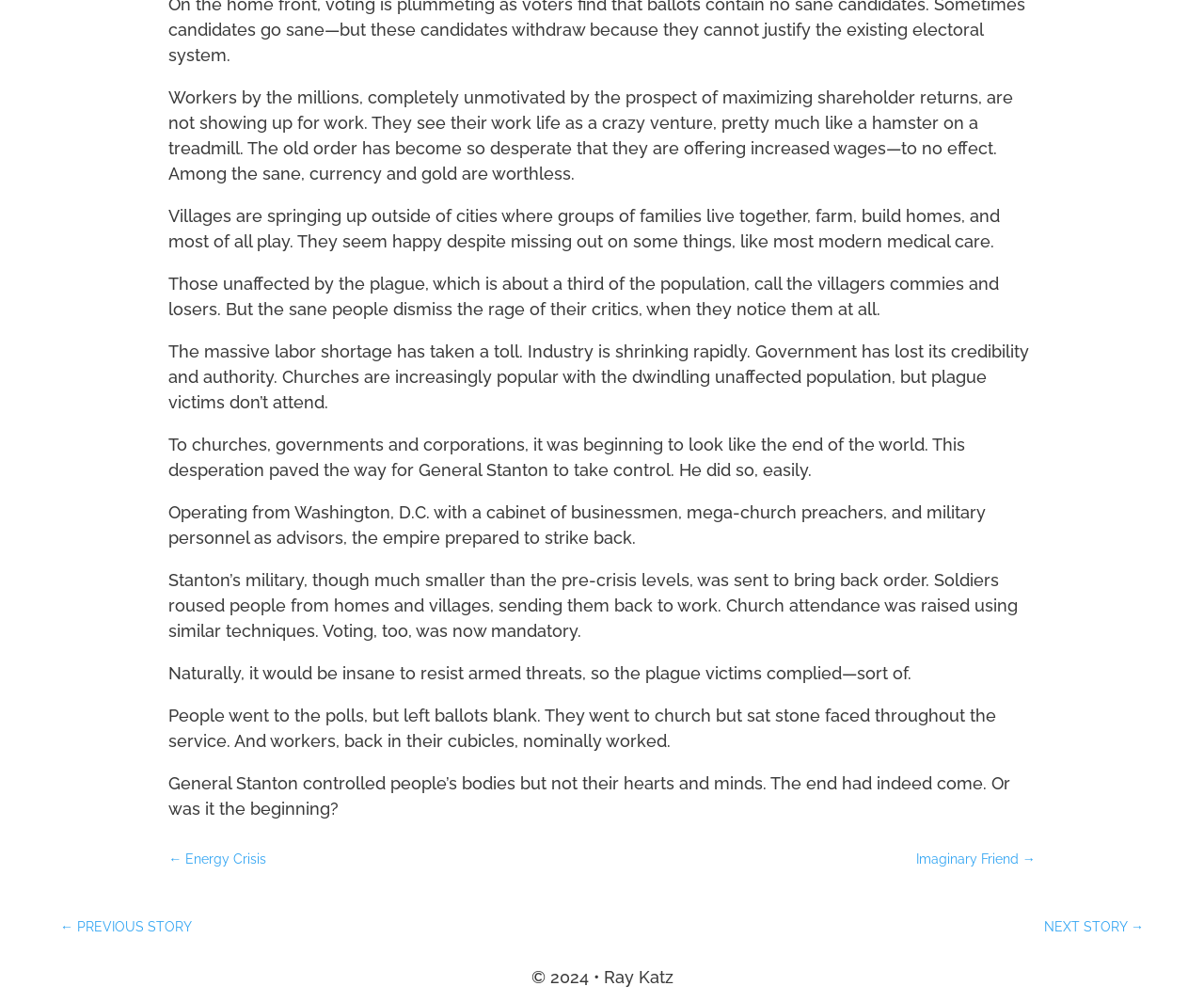What is the tone of the story?
Answer the question with as much detail as you can, using the image as a reference.

The text has a critical and satirical tone, as it appears to be commenting on the flaws of modern society and the ways in which people are controlled and manipulated by those in power.